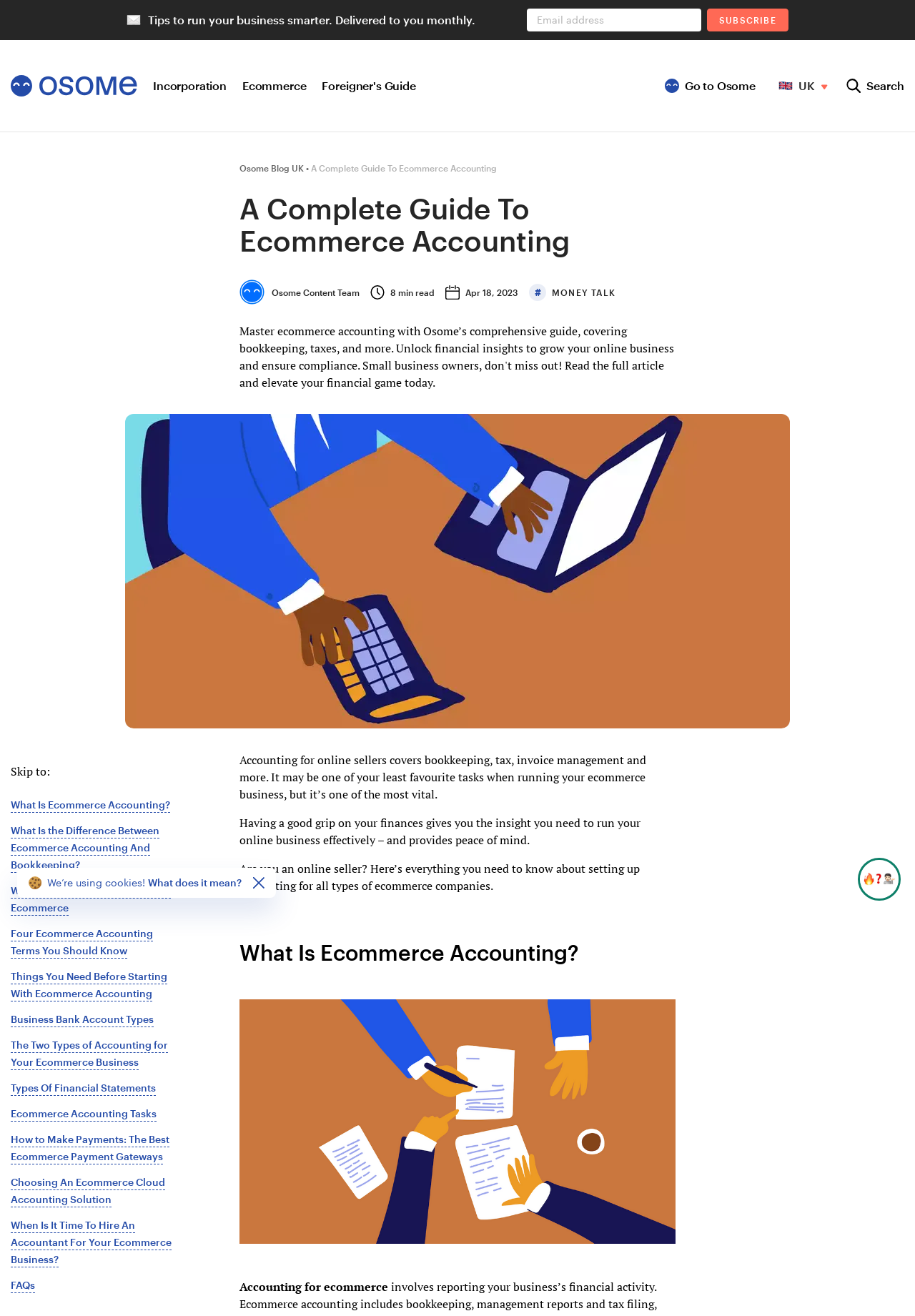Find the headline of the webpage and generate its text content.

A Complete Guide To Ecommerce Accounting